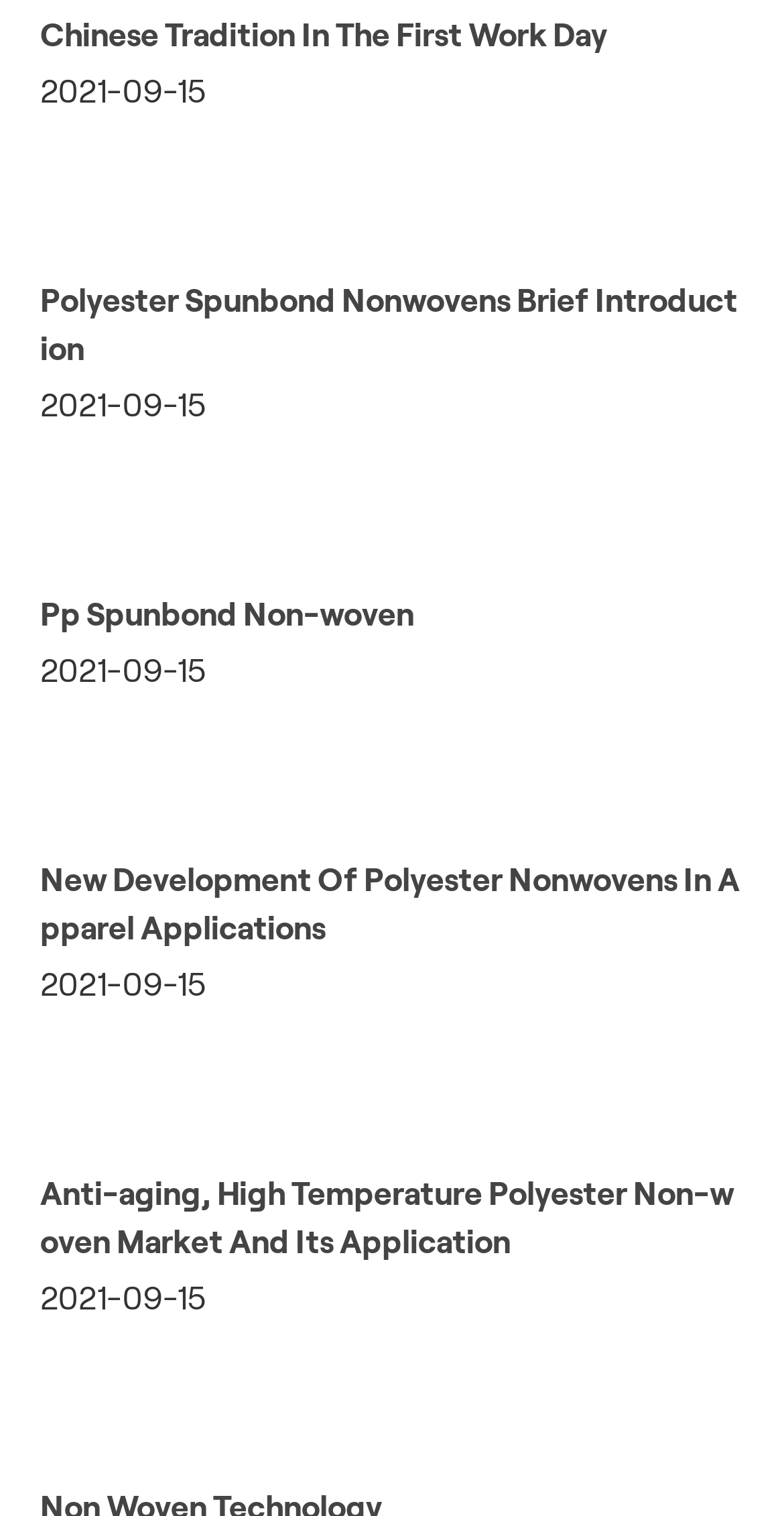How many images are on the webpage?
Using the visual information, respond with a single word or phrase.

8